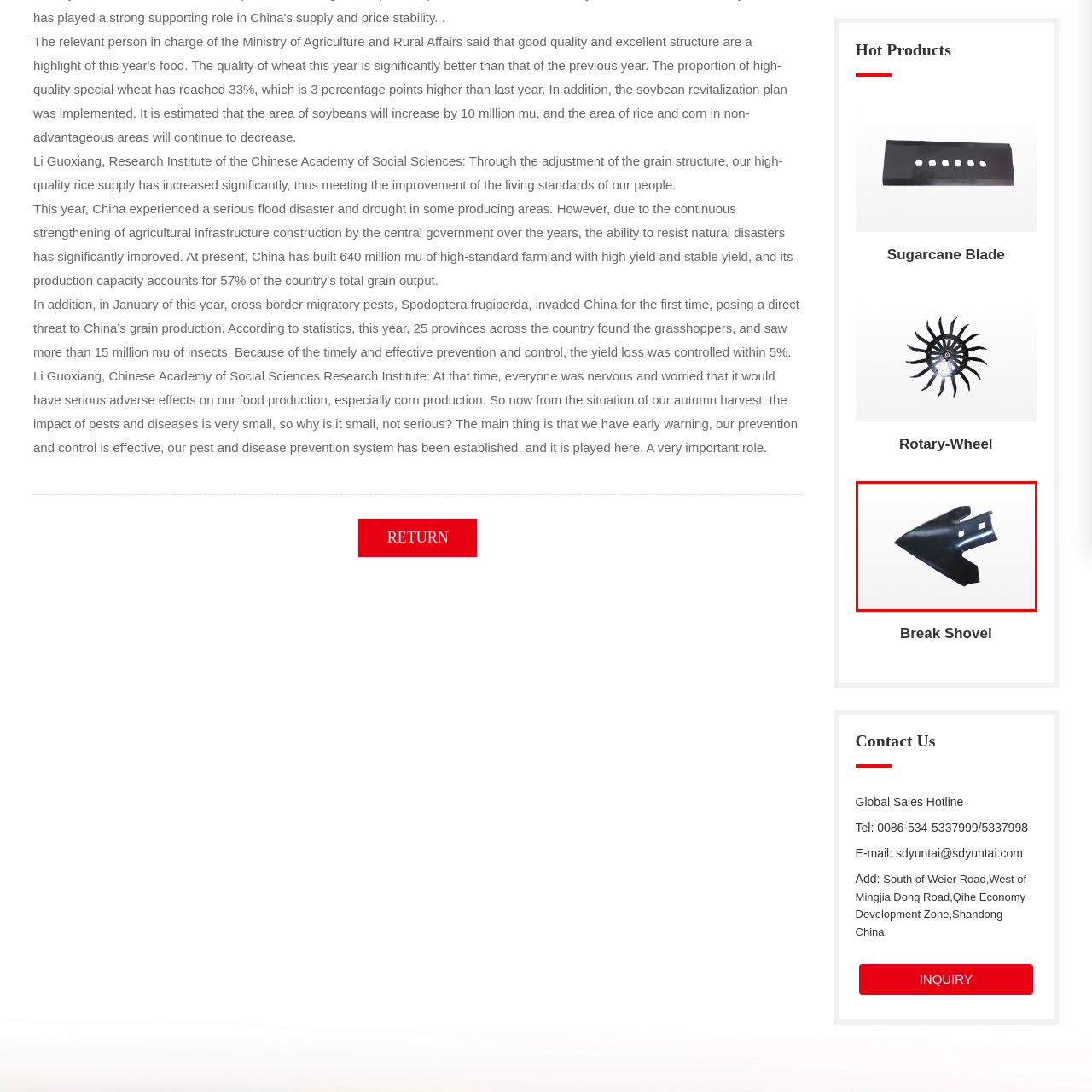Observe the highlighted image and answer the following: What is the significance of the mounting holes on the Break Shovel?

For attachment to machinery